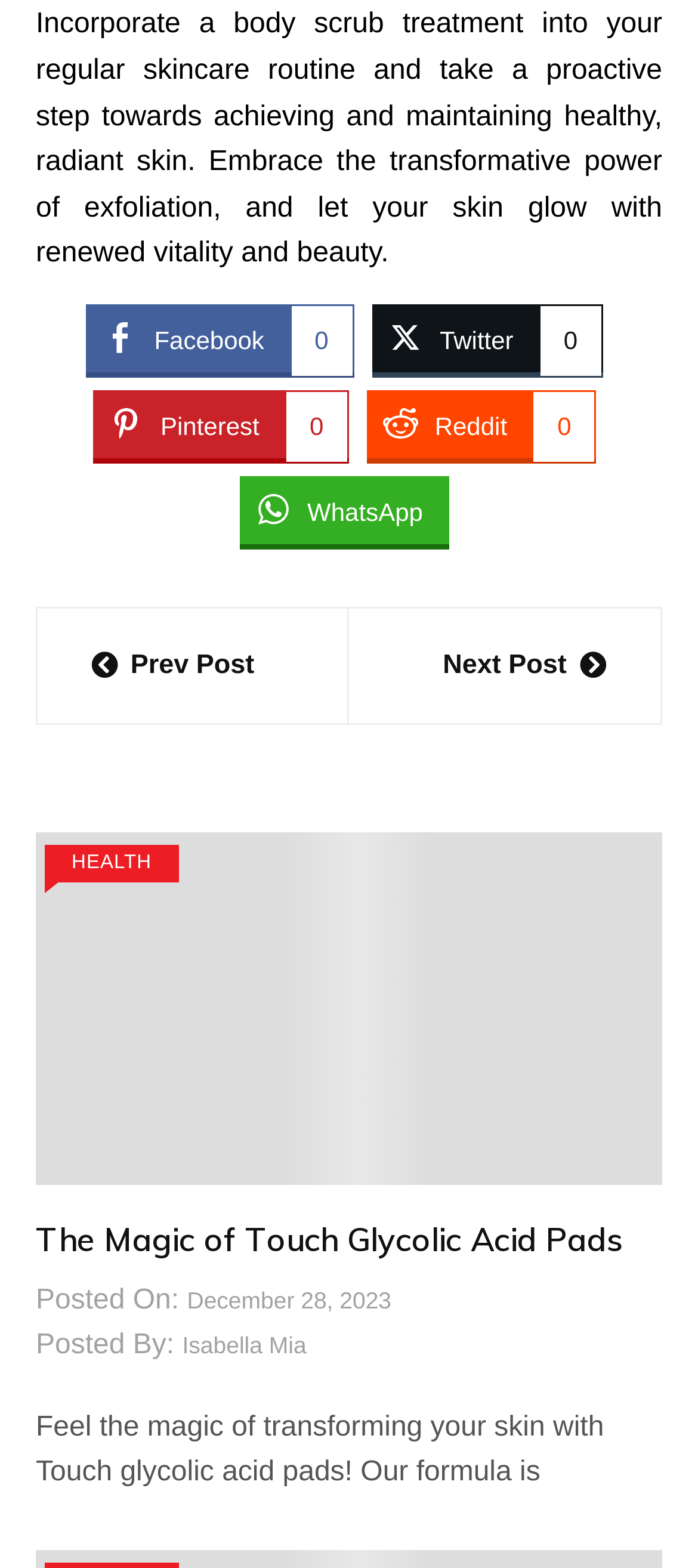Please indicate the bounding box coordinates for the clickable area to complete the following task: "Share on Twitter". The coordinates should be specified as four float numbers between 0 and 1, i.e., [left, top, right, bottom].

[0.532, 0.194, 0.864, 0.237]